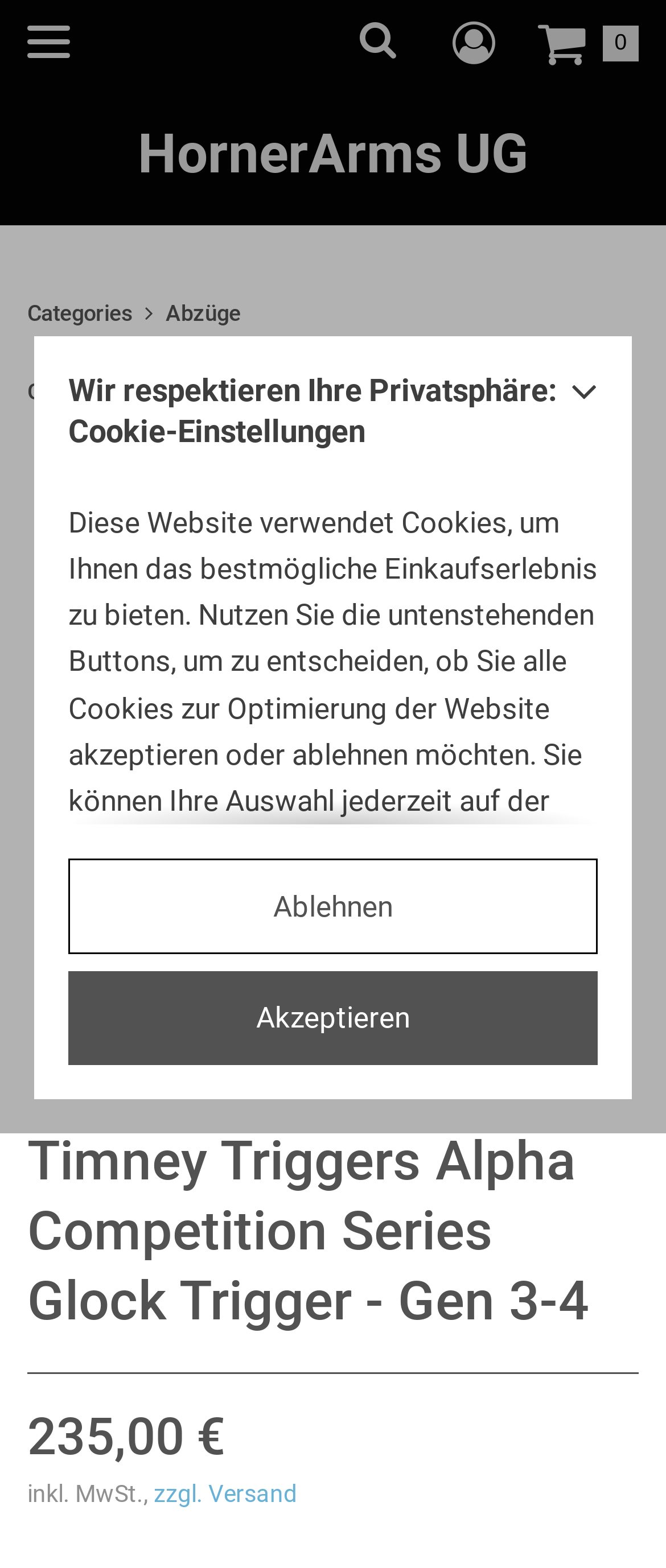What is the purpose of the dialog box that appears on the page?
Refer to the screenshot and deliver a thorough answer to the question presented.

I found the dialog box with the heading 'Wir respektieren Ihre Privatsphäre: Cookie-Einstellungen', which suggests that the purpose of the dialog box is to allow users to configure their cookie settings.